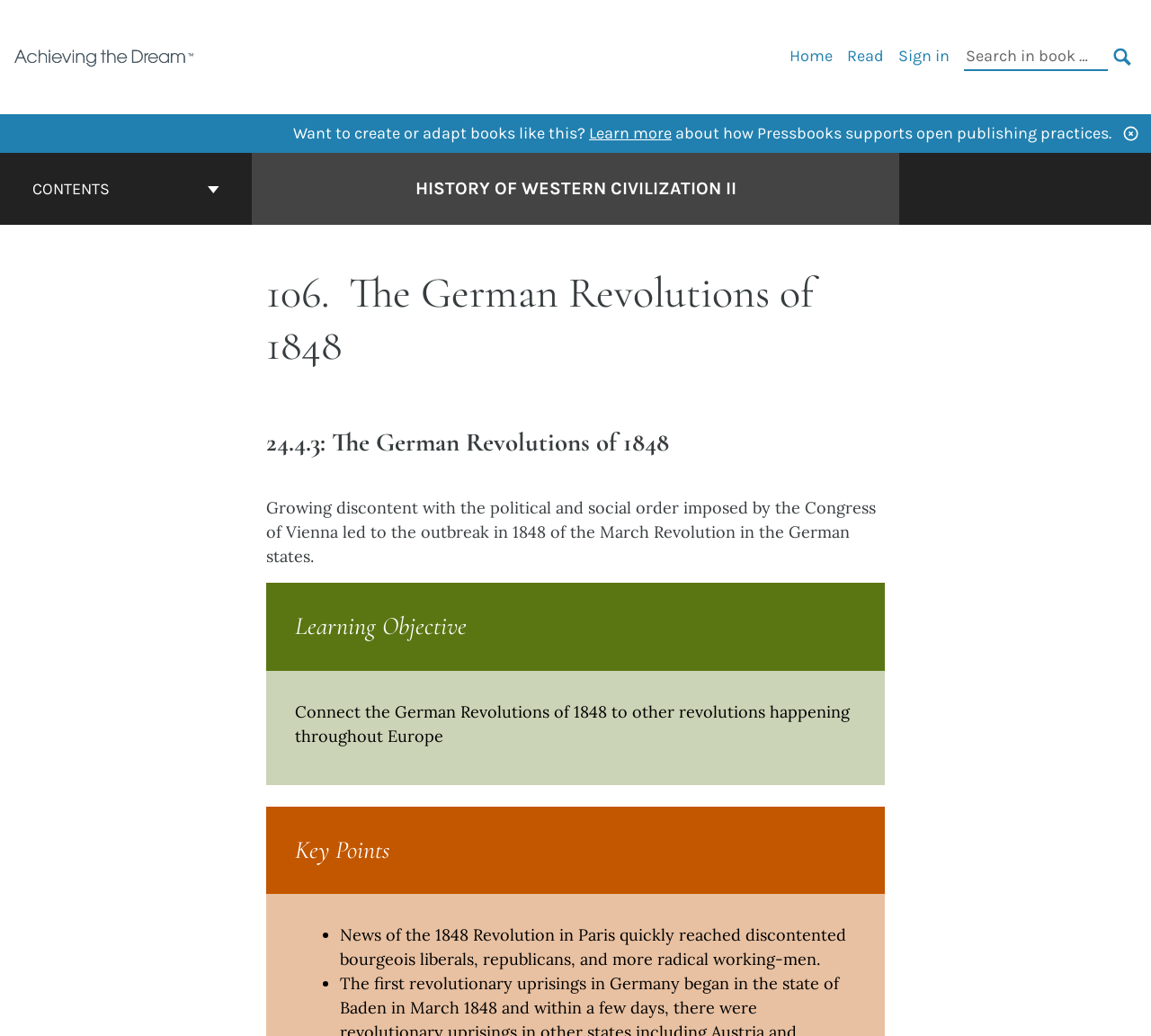Please identify the coordinates of the bounding box for the clickable region that will accomplish this instruction: "Sign in".

[0.78, 0.044, 0.825, 0.063]